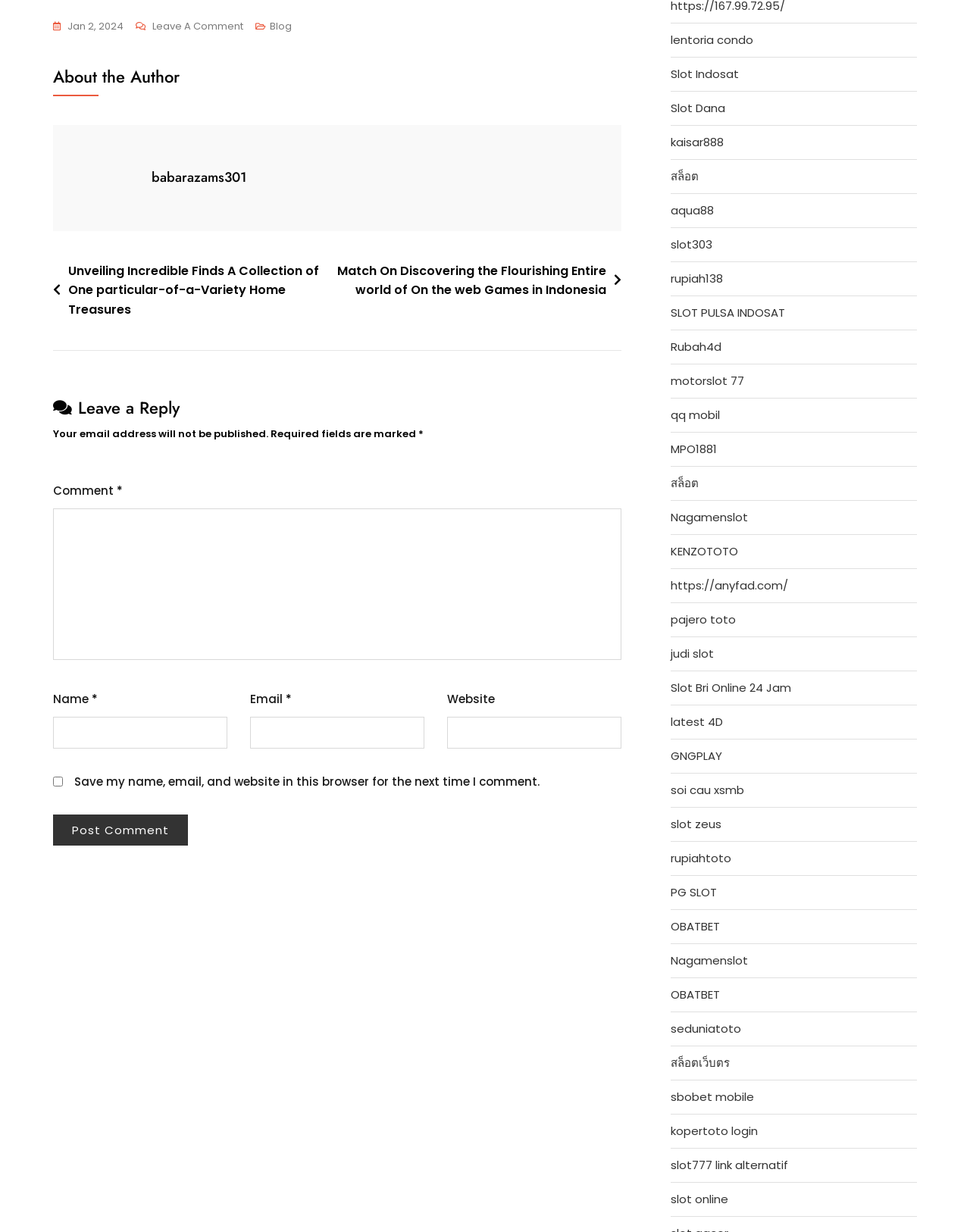Provide a short answer using a single word or phrase for the following question: 
What is the author's name?

babarazams301